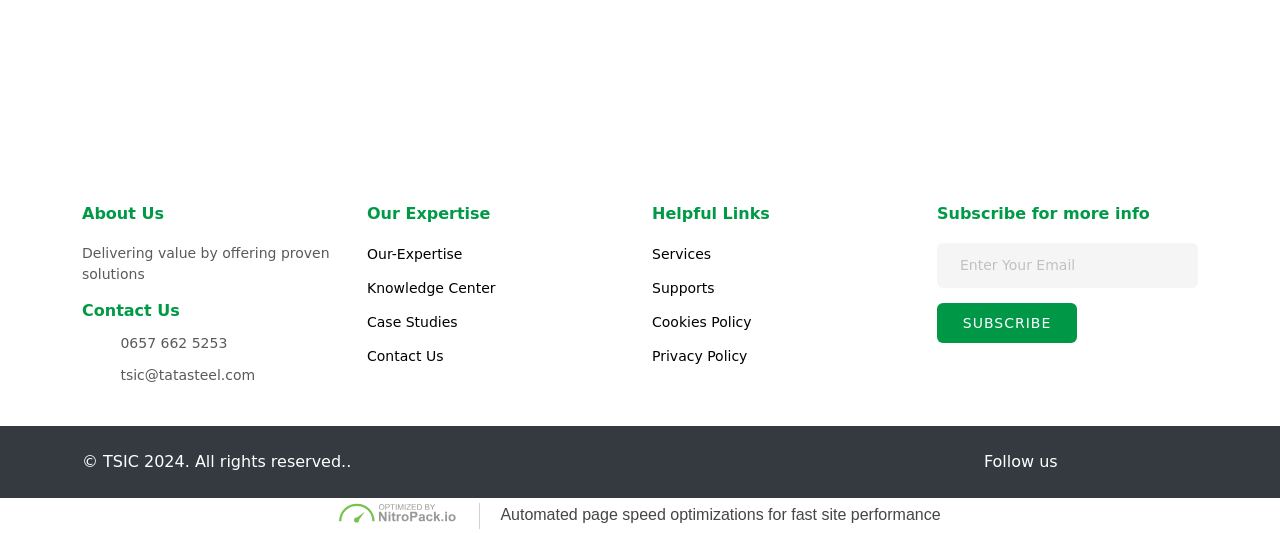What is the company name mentioned on the webpage?
From the details in the image, answer the question comprehensively.

The company name 'TSIC' is mentioned on the webpage, specifically in the 'About Us' section and in the copyright notice at the bottom of the page.